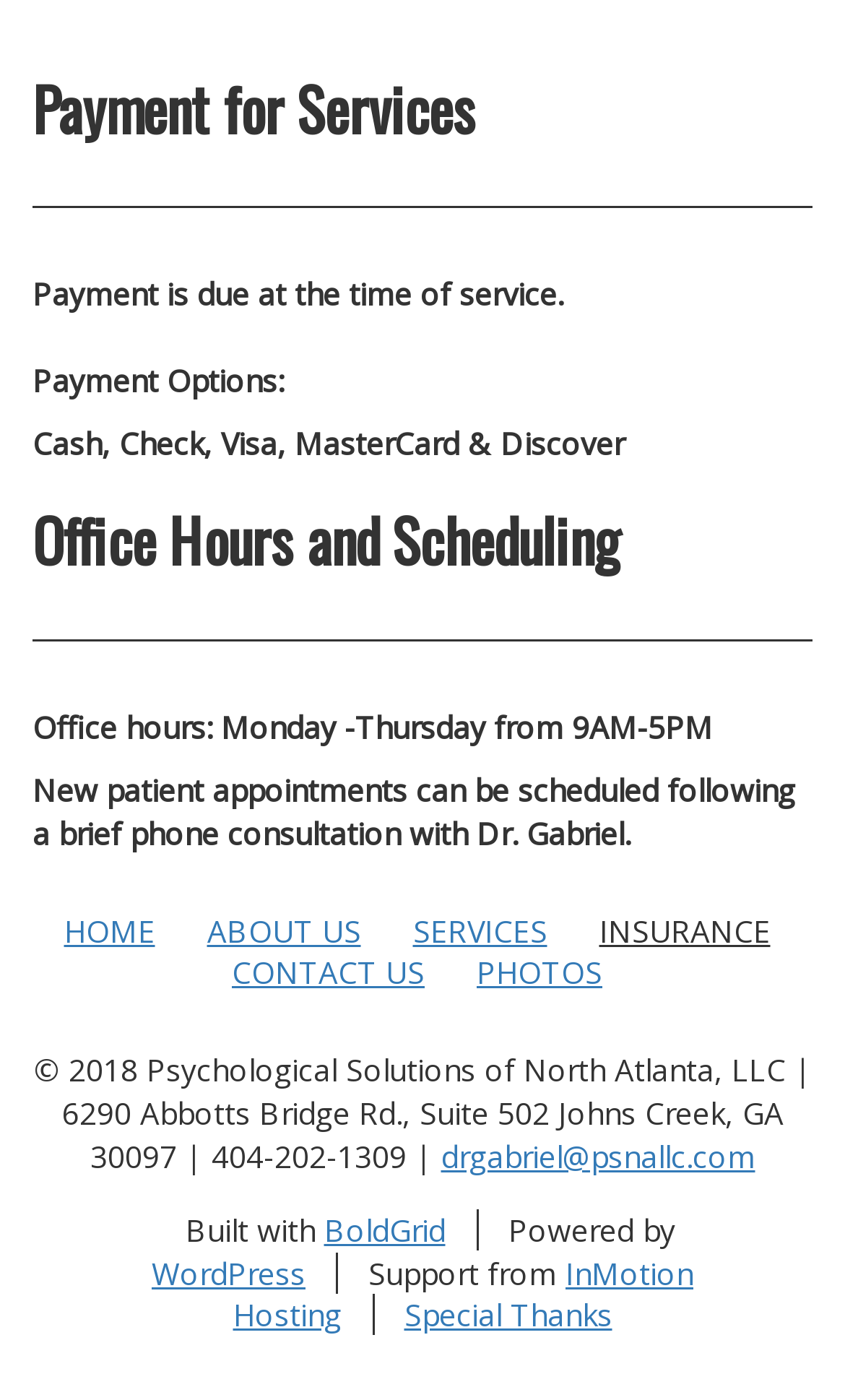Identify the bounding box coordinates for the region to click in order to carry out this instruction: "Visit the 'Wall Street Pit' website". Provide the coordinates using four float numbers between 0 and 1, formatted as [left, top, right, bottom].

None